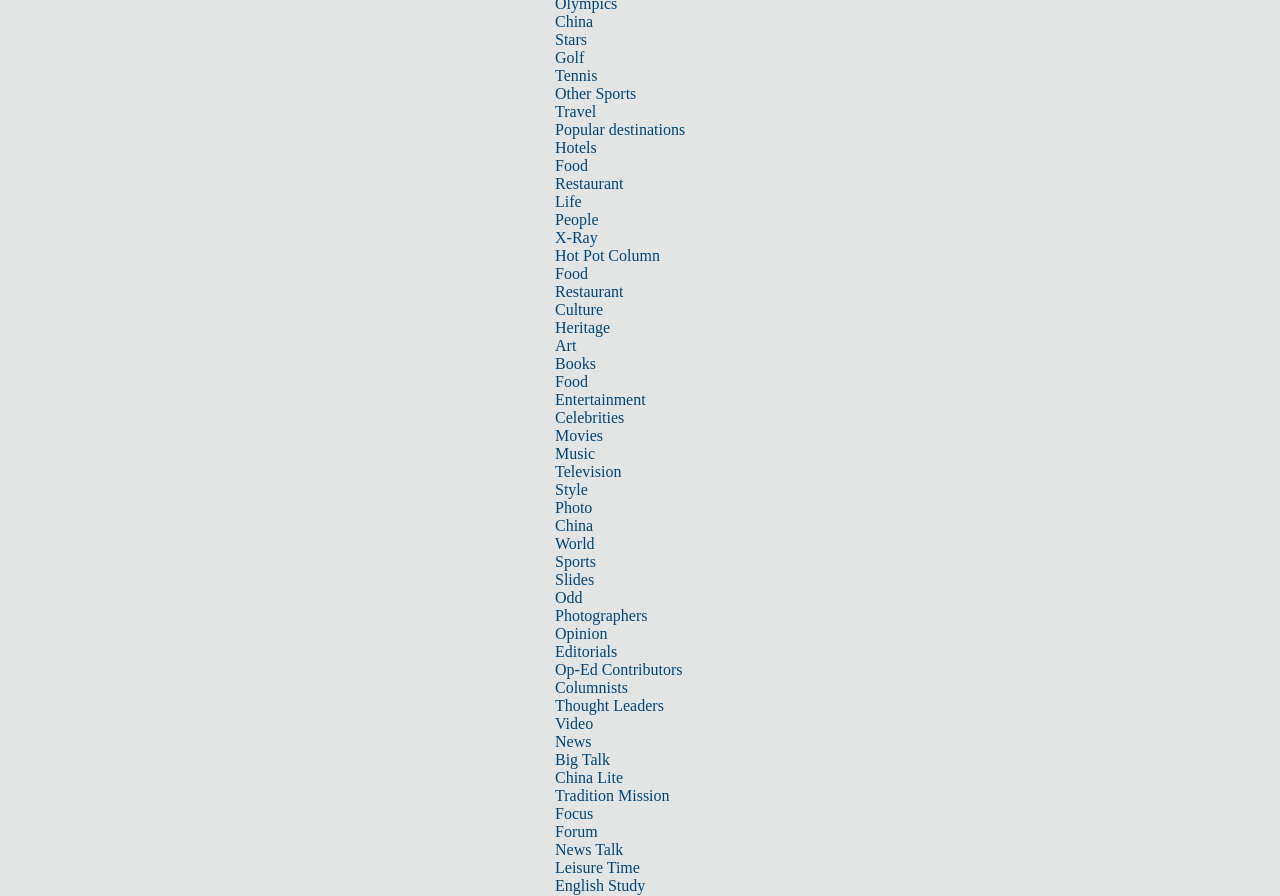Identify the bounding box for the described UI element. Provide the coordinates in (top-left x, top-left y, bottom-right x, bottom-right y) format with values ranging from 0 to 1: Hot Pot Column

[0.434, 0.276, 0.516, 0.295]